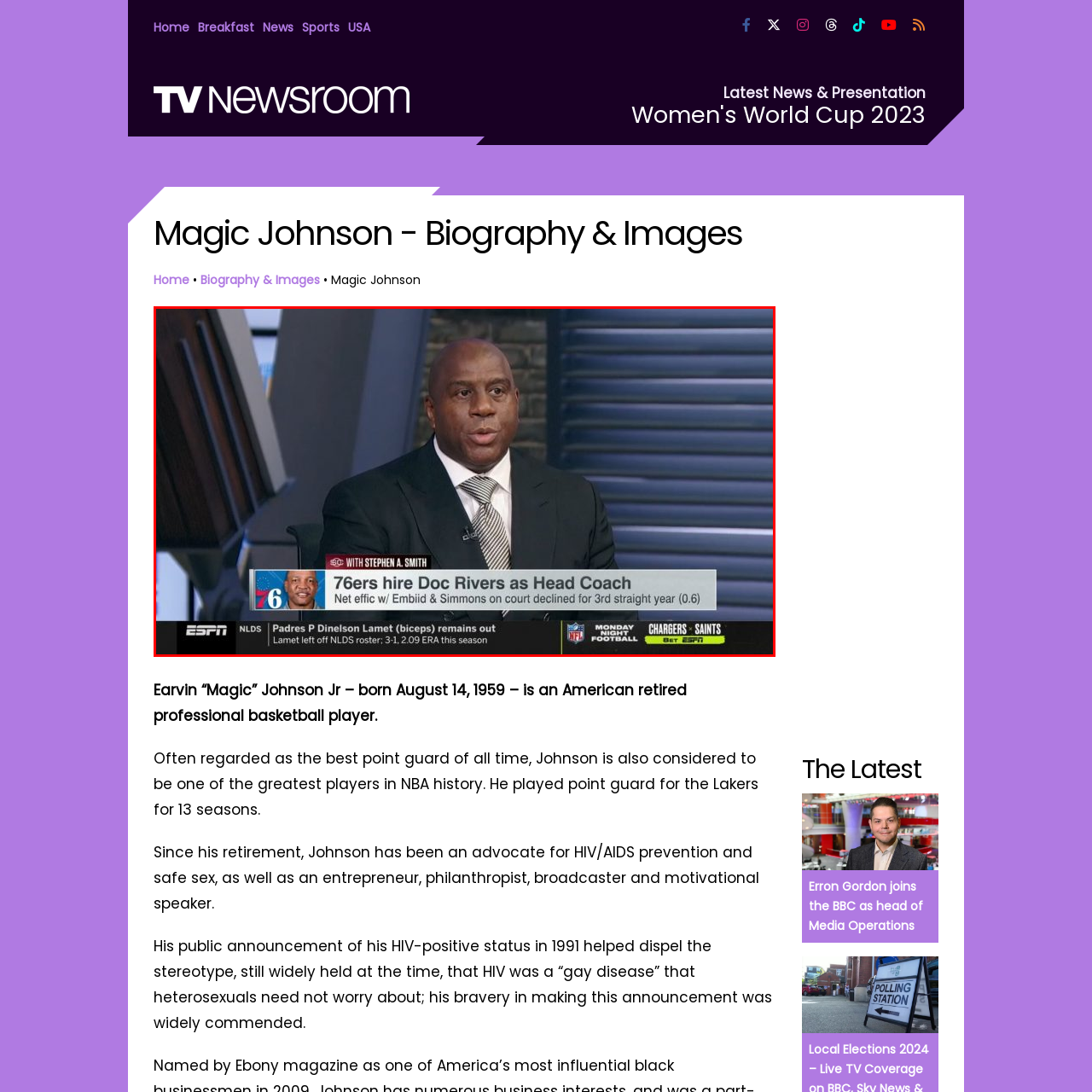Narrate the specific details and elements found within the red-bordered image.

The image features Magic Johnson, a celebrated former professional basketball player, prominently known for his time with the Los Angeles Lakers. In the image, Johnson is seated, attentively discussing basketball-related topics on an ESPN broadcast. He is dressed in a sharp suit and tie, exuding a commanding presence as he shares his insights. Below him, relevant text highlights recent NBA news, including the hiring of Doc Rivers as the head coach for the Philadelphia 76ers, emphasizing the implications of player interactions on the team's performance. The backdrop features a sleek studio design, characteristic of sports broadcasting, creating a dynamic environment for sports dialogue.